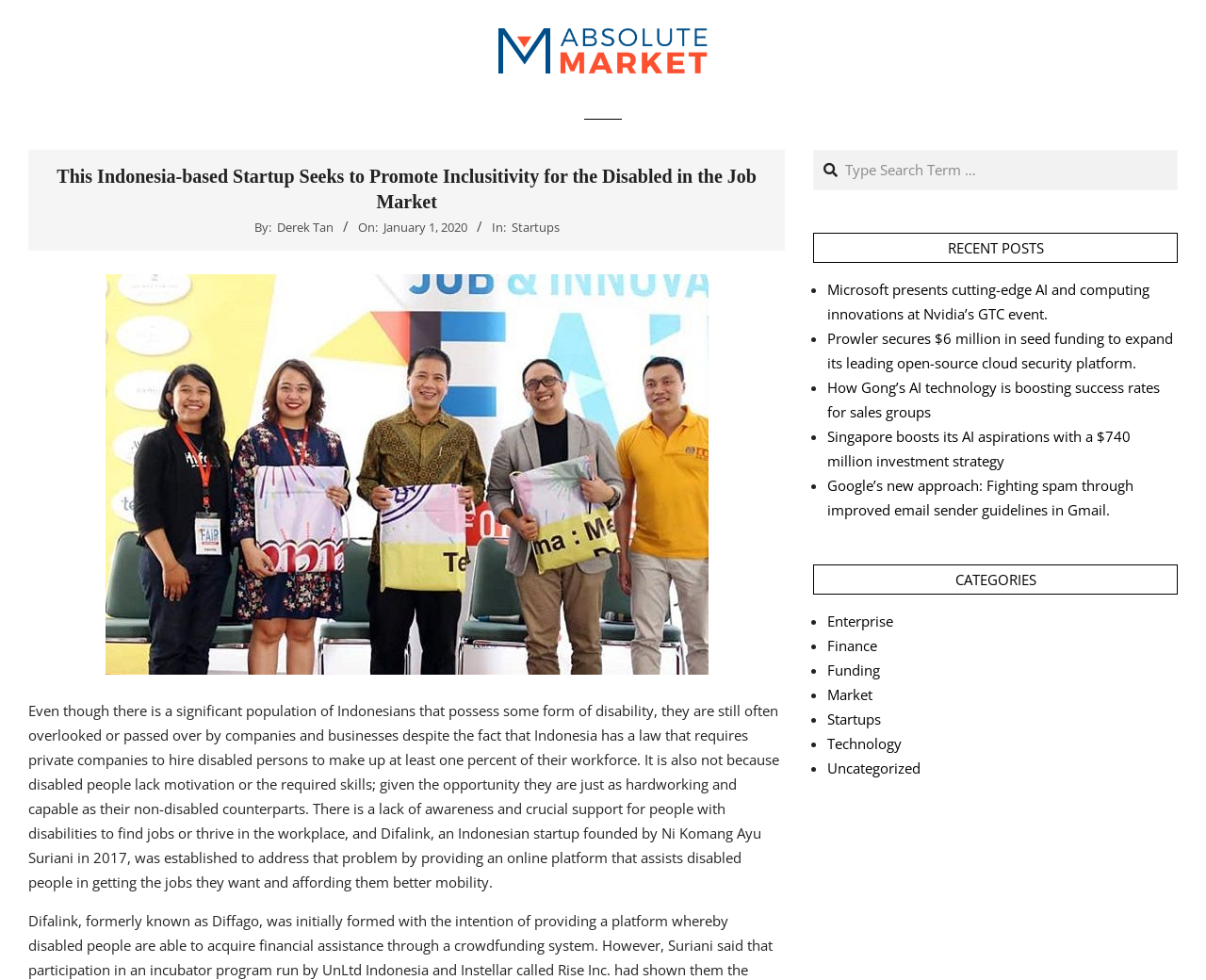Look at the image and write a detailed answer to the question: 
Who is the author of the article?

The article mentions 'By: Derek Tan' which indicates that Derek Tan is the author of the article.